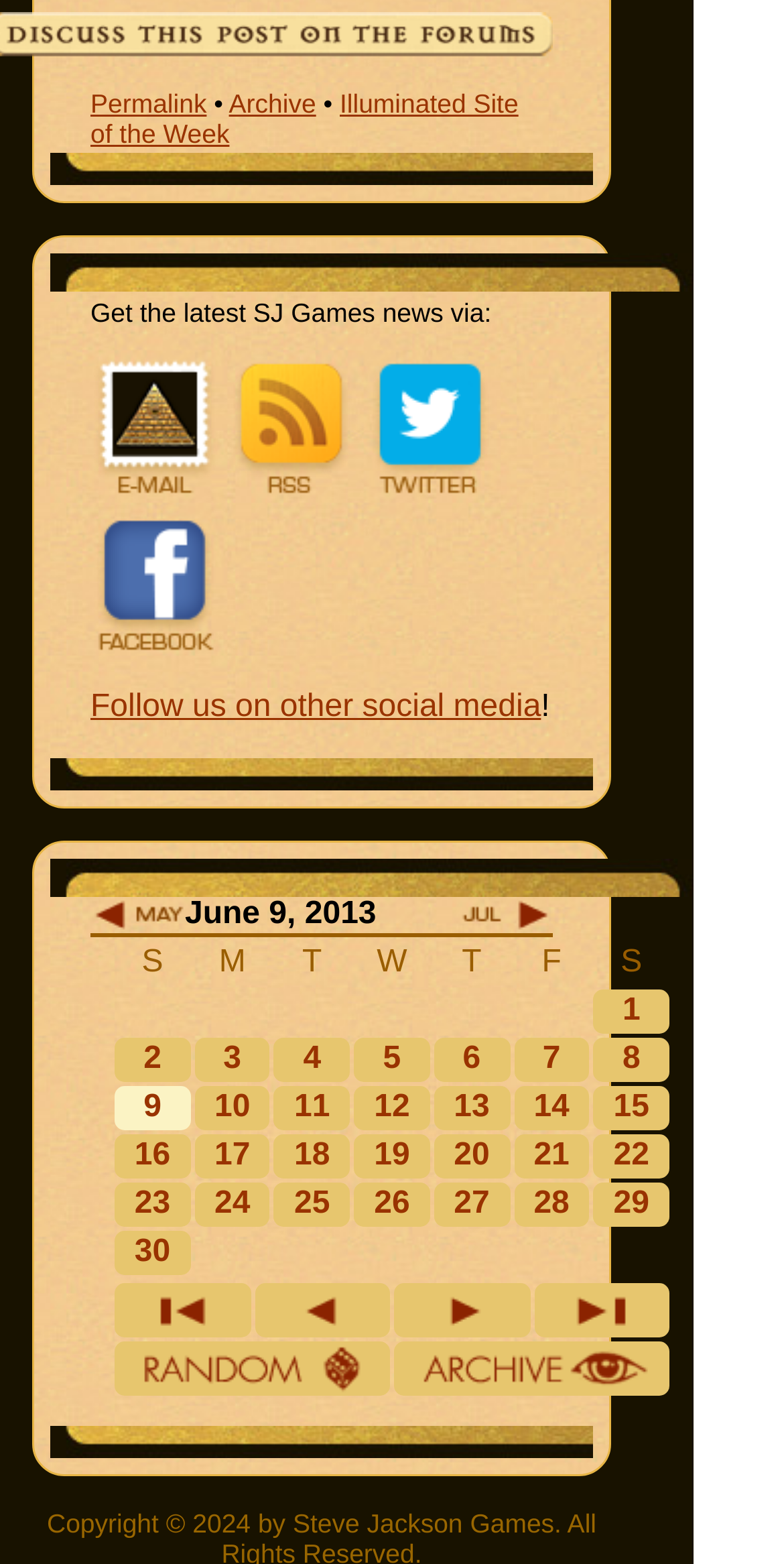Determine the bounding box coordinates of the section I need to click to execute the following instruction: "Click the 'Permalink' link". Provide the coordinates as four float numbers between 0 and 1, i.e., [left, top, right, bottom].

[0.115, 0.057, 0.264, 0.076]